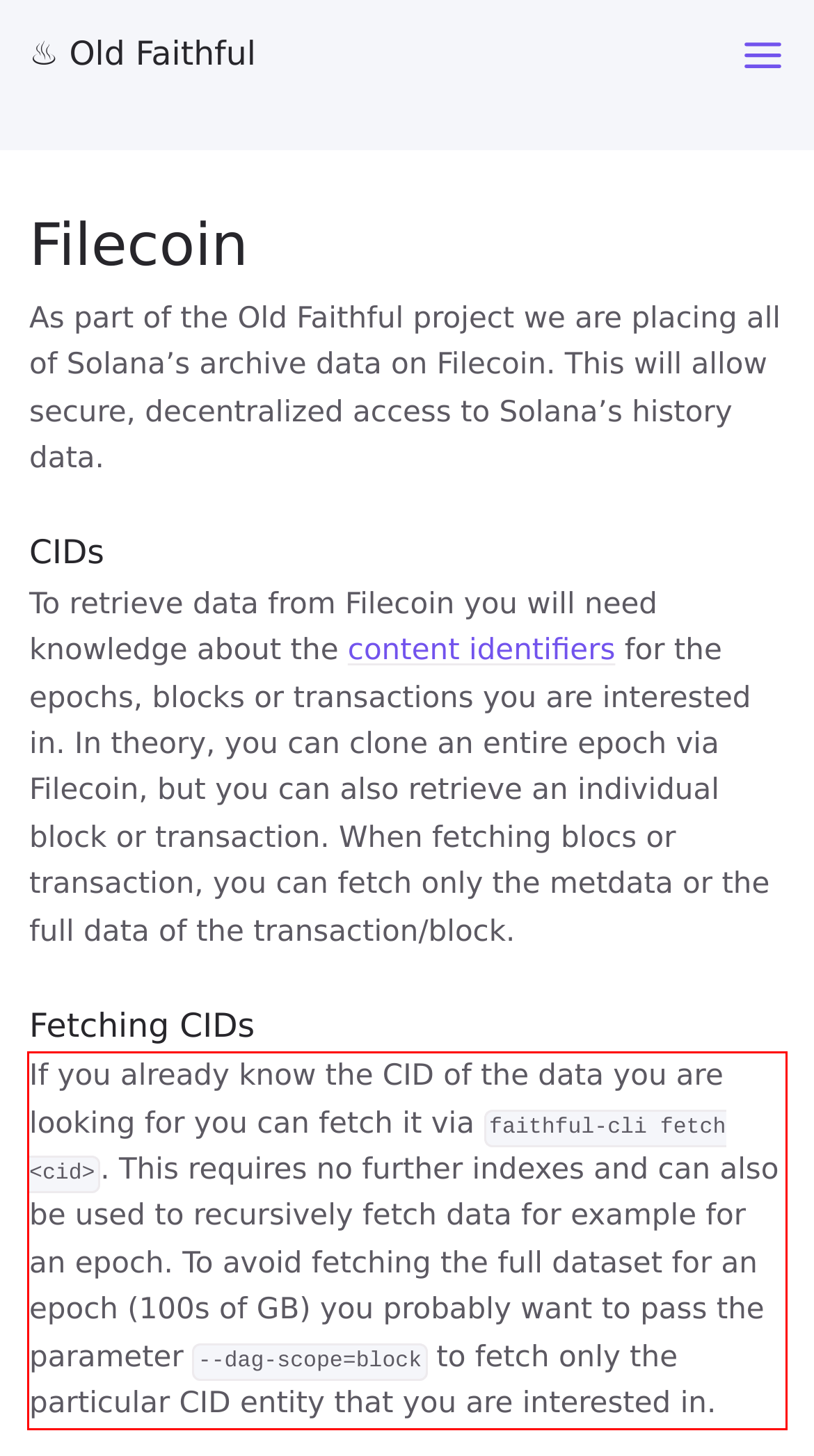Using the provided screenshot, read and generate the text content within the red-bordered area.

If you already know the CID of the data you are looking for you can fetch it via faithful-cli fetch <cid>. This requires no further indexes and can also be used to recursively fetch data for example for an epoch. To avoid fetching the full dataset for an epoch (100s of GB) you probably want to pass the parameter --dag-scope=block to fetch only the particular CID entity that you are interested in.